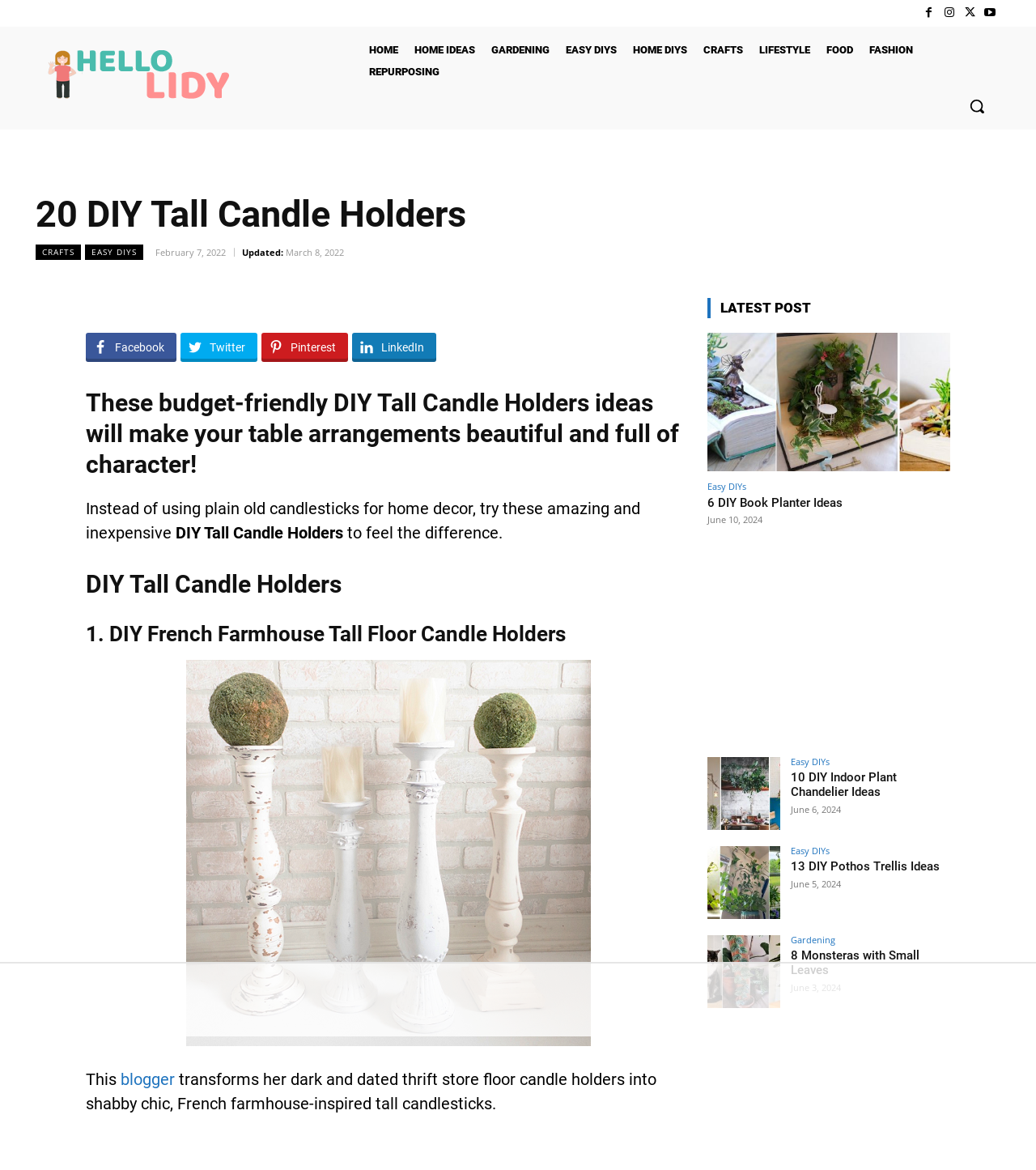What is the theme of the DIY projects on this webpage?
Look at the image and provide a short answer using one word or a phrase.

Home decor